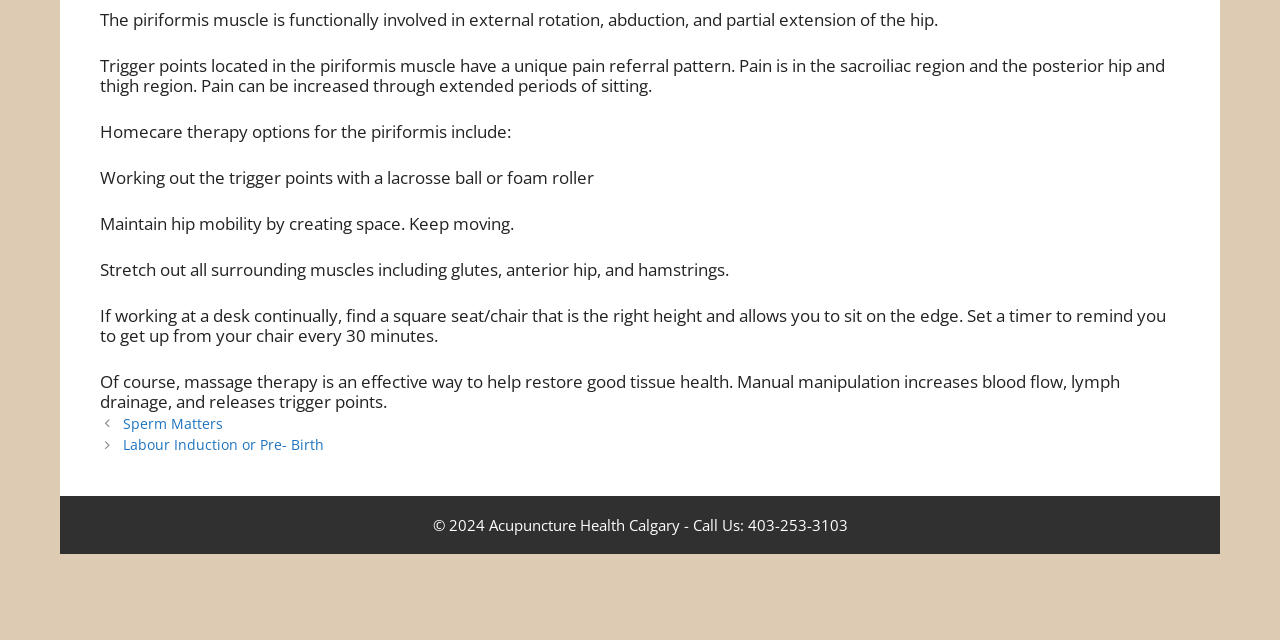Provide the bounding box coordinates for the UI element described in this sentence: "Labour Induction or Pre- Birth". The coordinates should be four float values between 0 and 1, i.e., [left, top, right, bottom].

[0.096, 0.68, 0.253, 0.71]